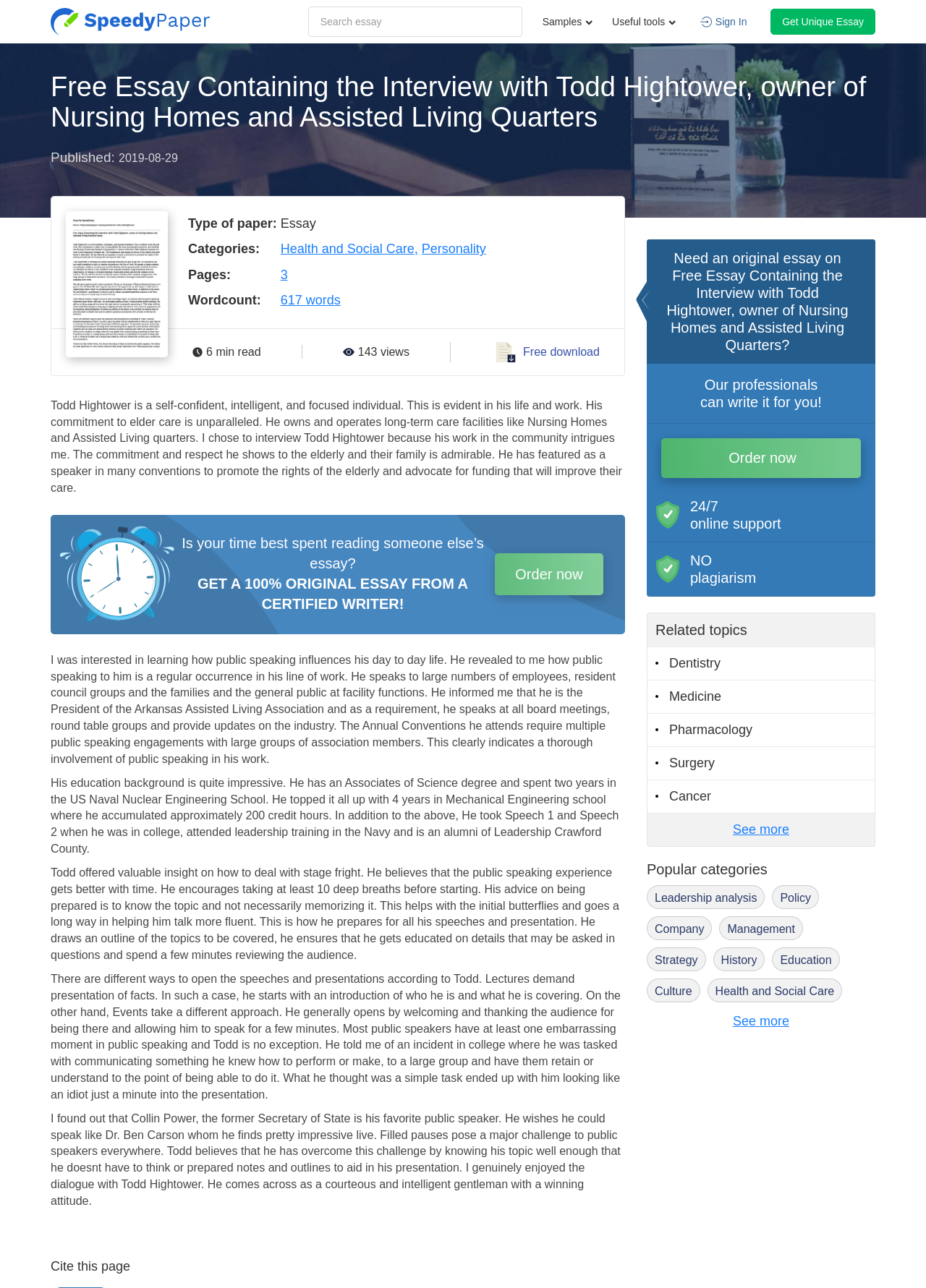Using the elements shown in the image, answer the question comprehensively: How long does it take to read the essay?

The answer can be found in the text, which states '6 min read'. This information is provided to give an estimate of the time it takes to read the essay.